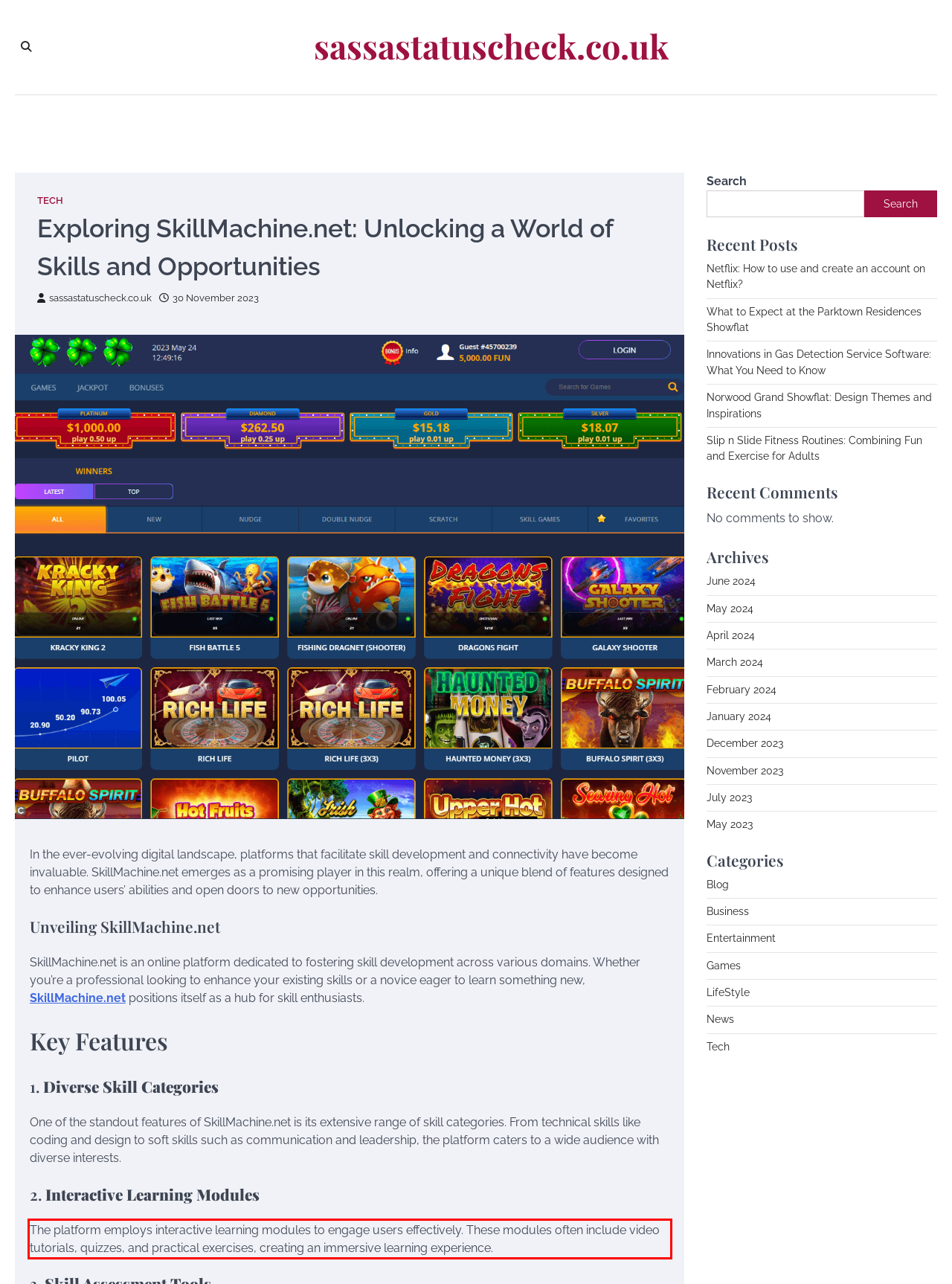In the screenshot of the webpage, find the red bounding box and perform OCR to obtain the text content restricted within this red bounding box.

The platform employs interactive learning modules to engage users effectively. These modules often include video tutorials, quizzes, and practical exercises, creating an immersive learning experience.